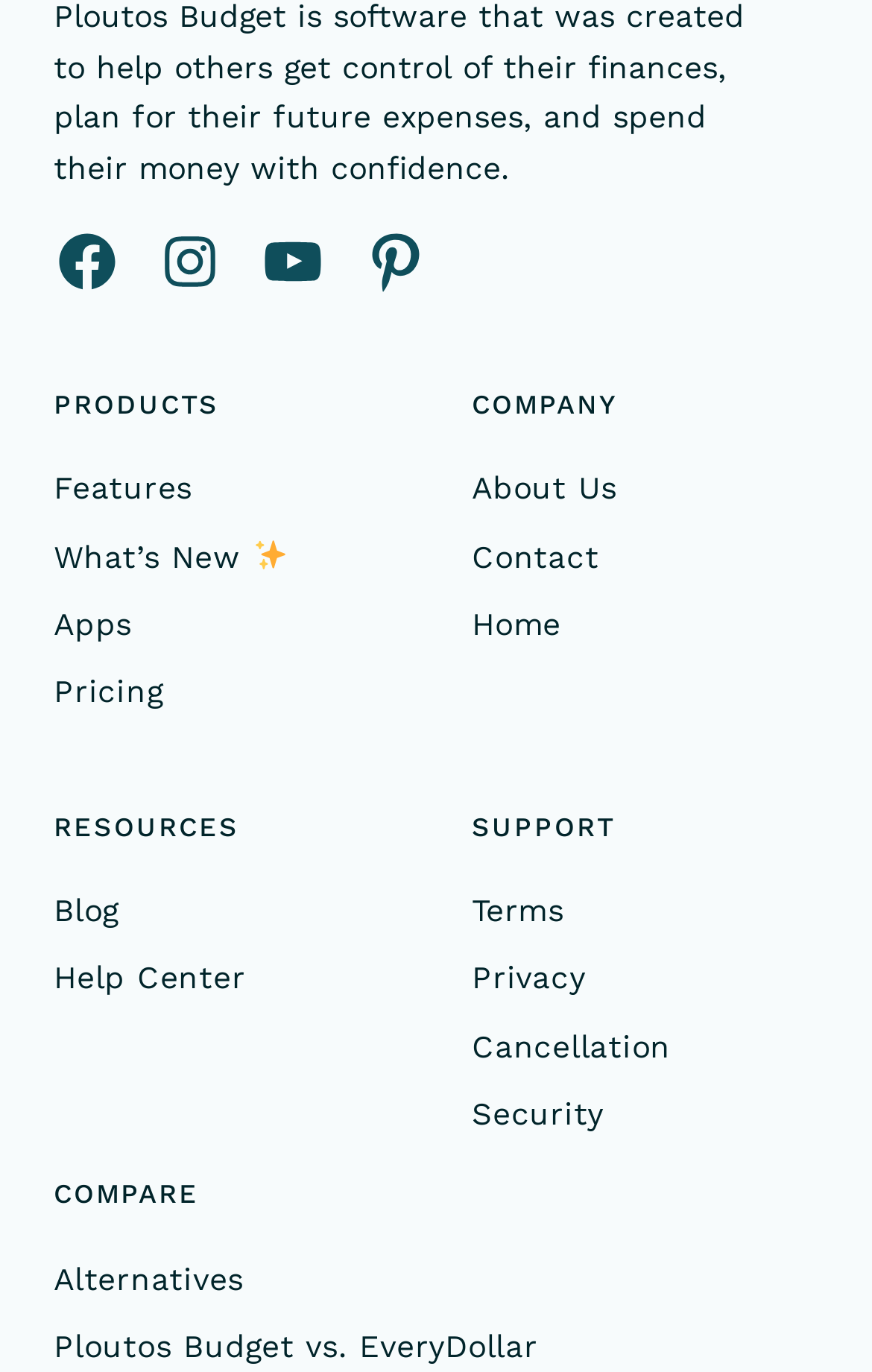Determine the bounding box coordinates of the element's region needed to click to follow the instruction: "visit Facebook page". Provide these coordinates as four float numbers between 0 and 1, formatted as [left, top, right, bottom].

[0.062, 0.166, 0.138, 0.215]